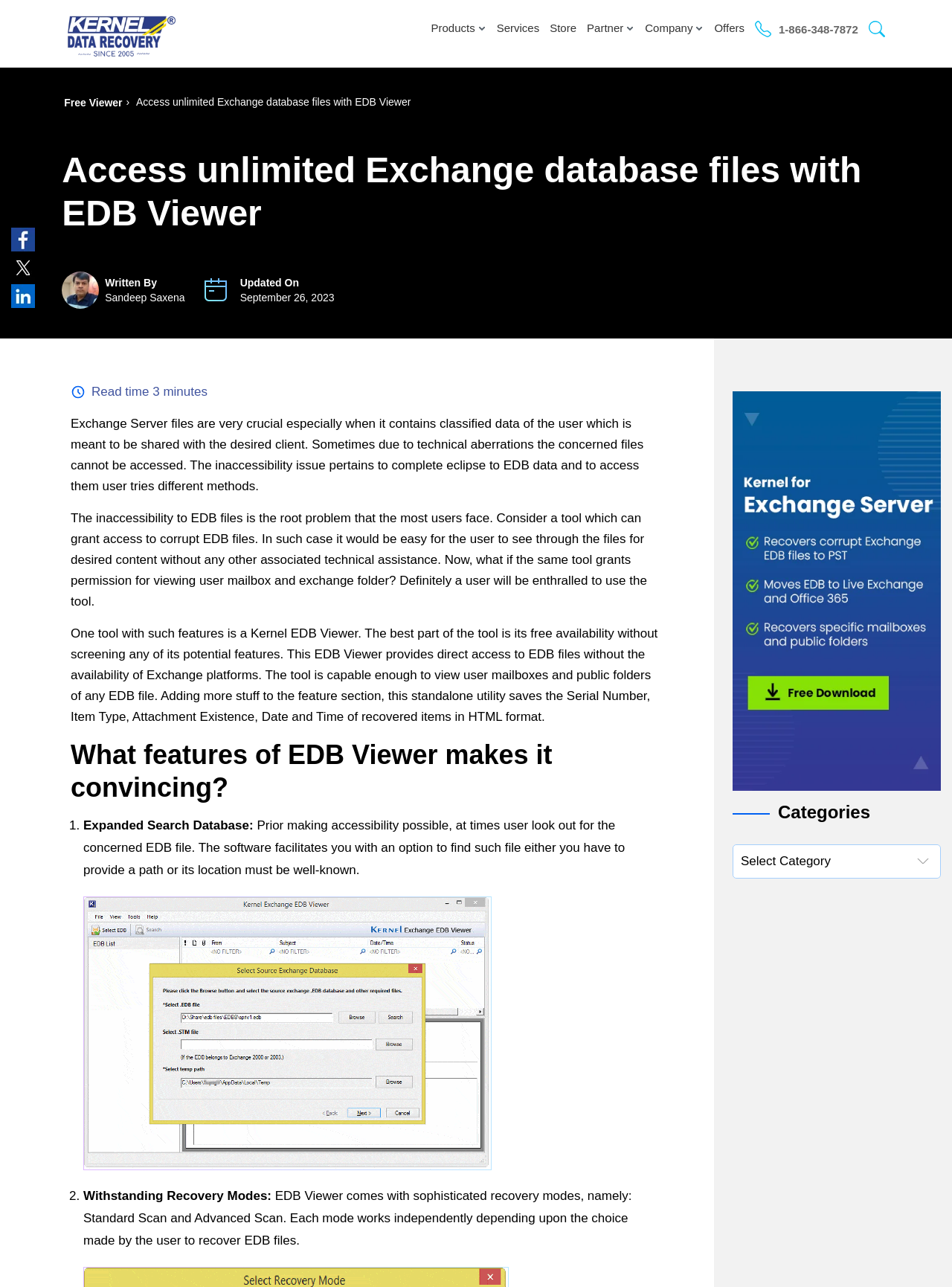What is the name of the author of the article?
Look at the image and respond with a single word or a short phrase.

Sandeep Saxena